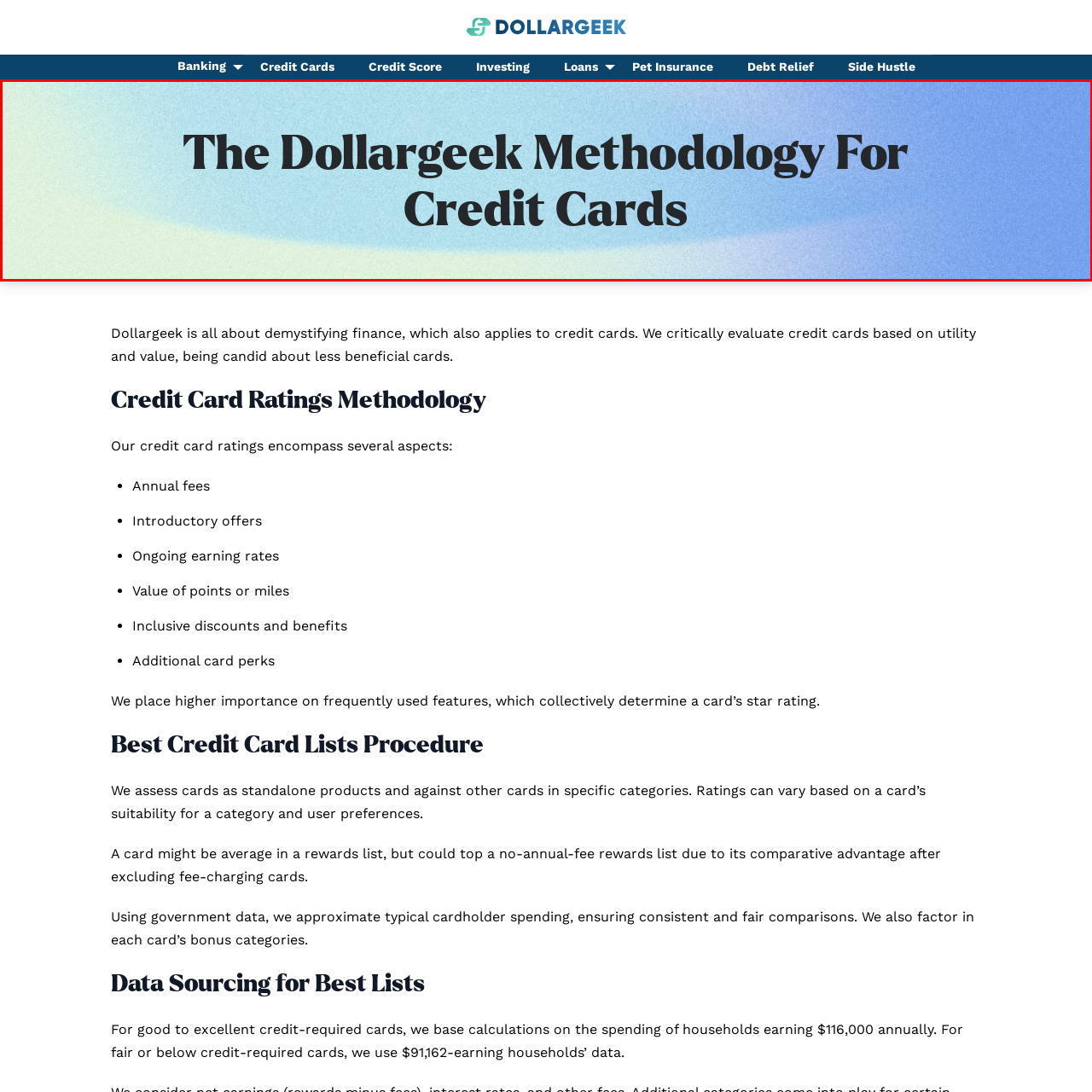Focus on the image enclosed by the red outline and give a short answer: What is the font style of the title?

Bold, elegant